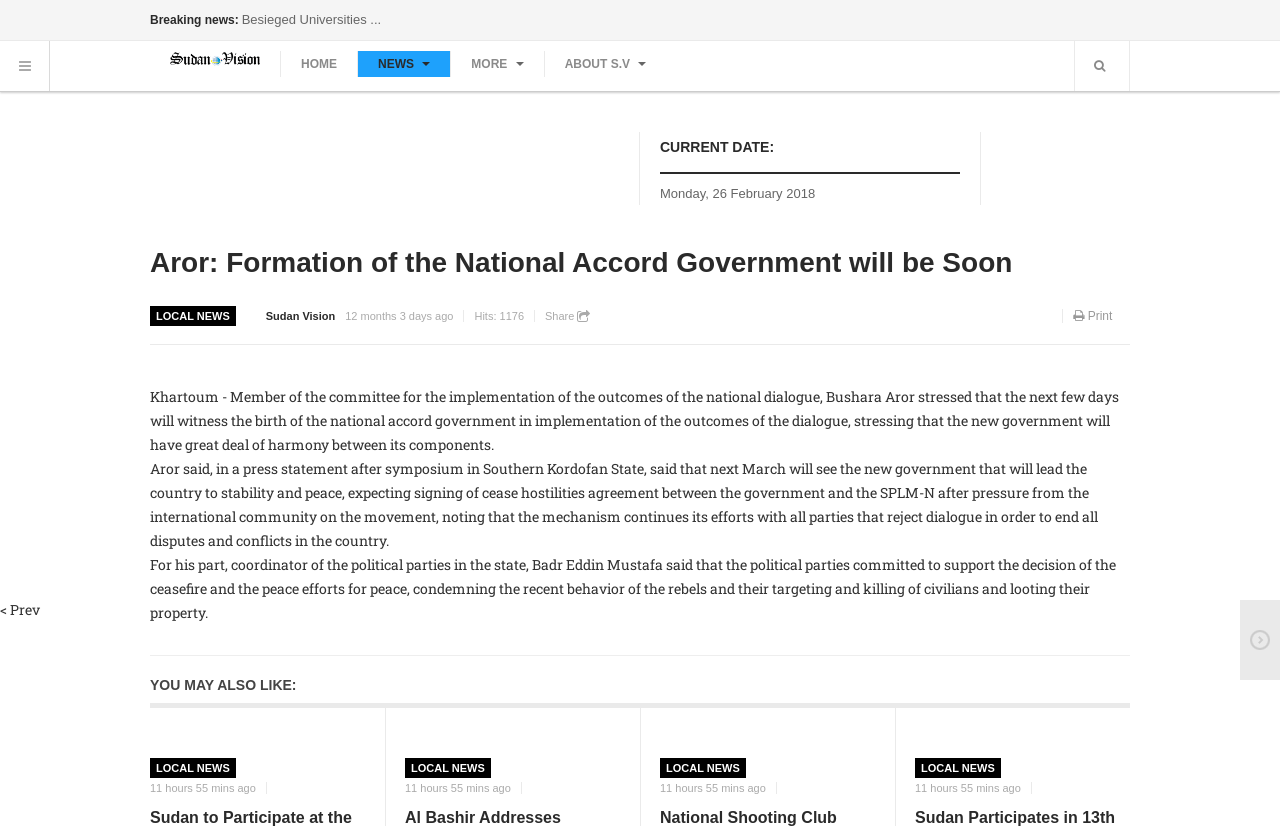Locate the bounding box coordinates of the clickable region to complete the following instruction: "Read the news article 'Aror: Formation of the National Accord Government will be Soon'."

[0.117, 0.297, 0.883, 0.341]